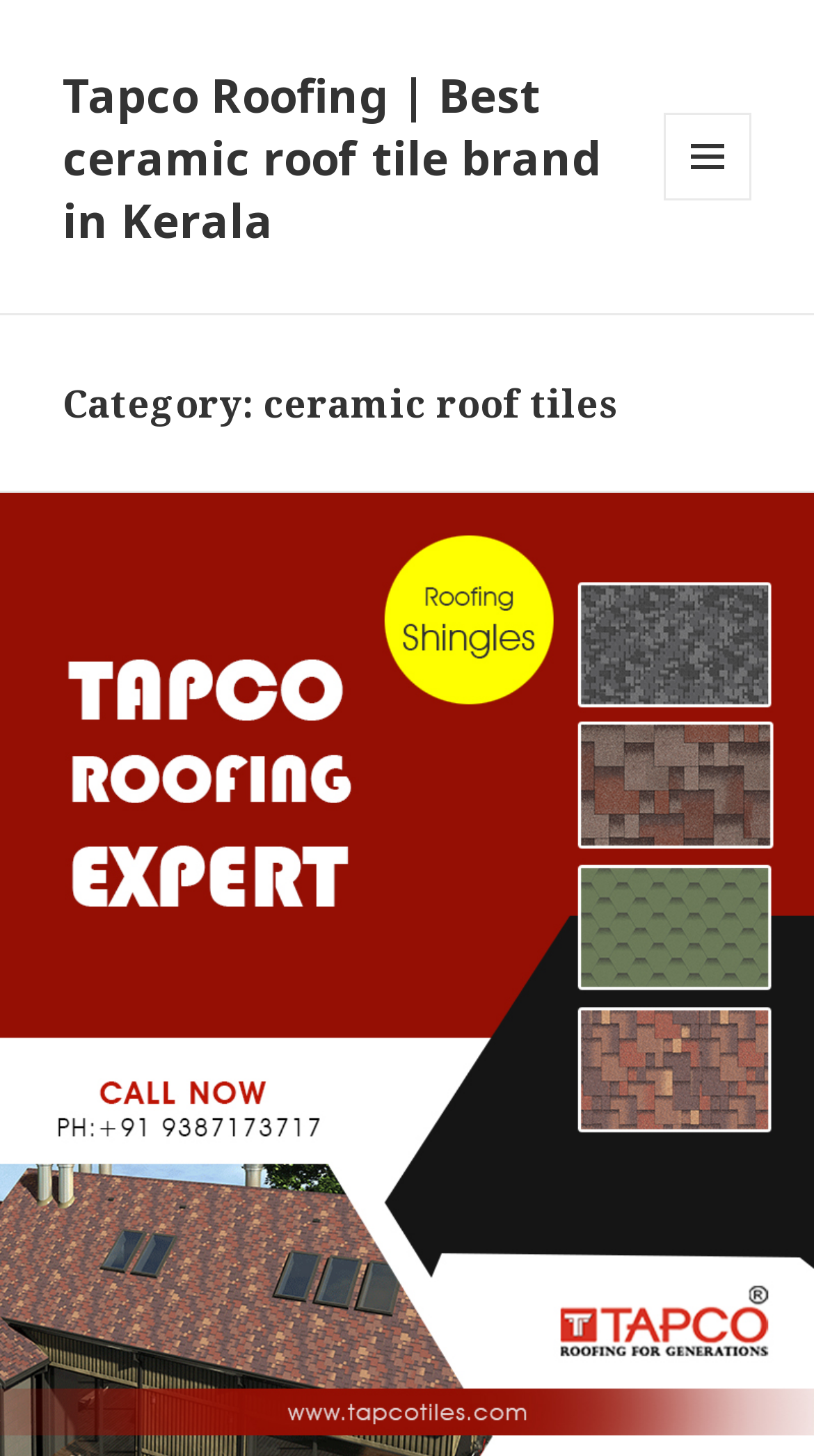Extract the main title from the webpage.

Category: ceramic roof tiles